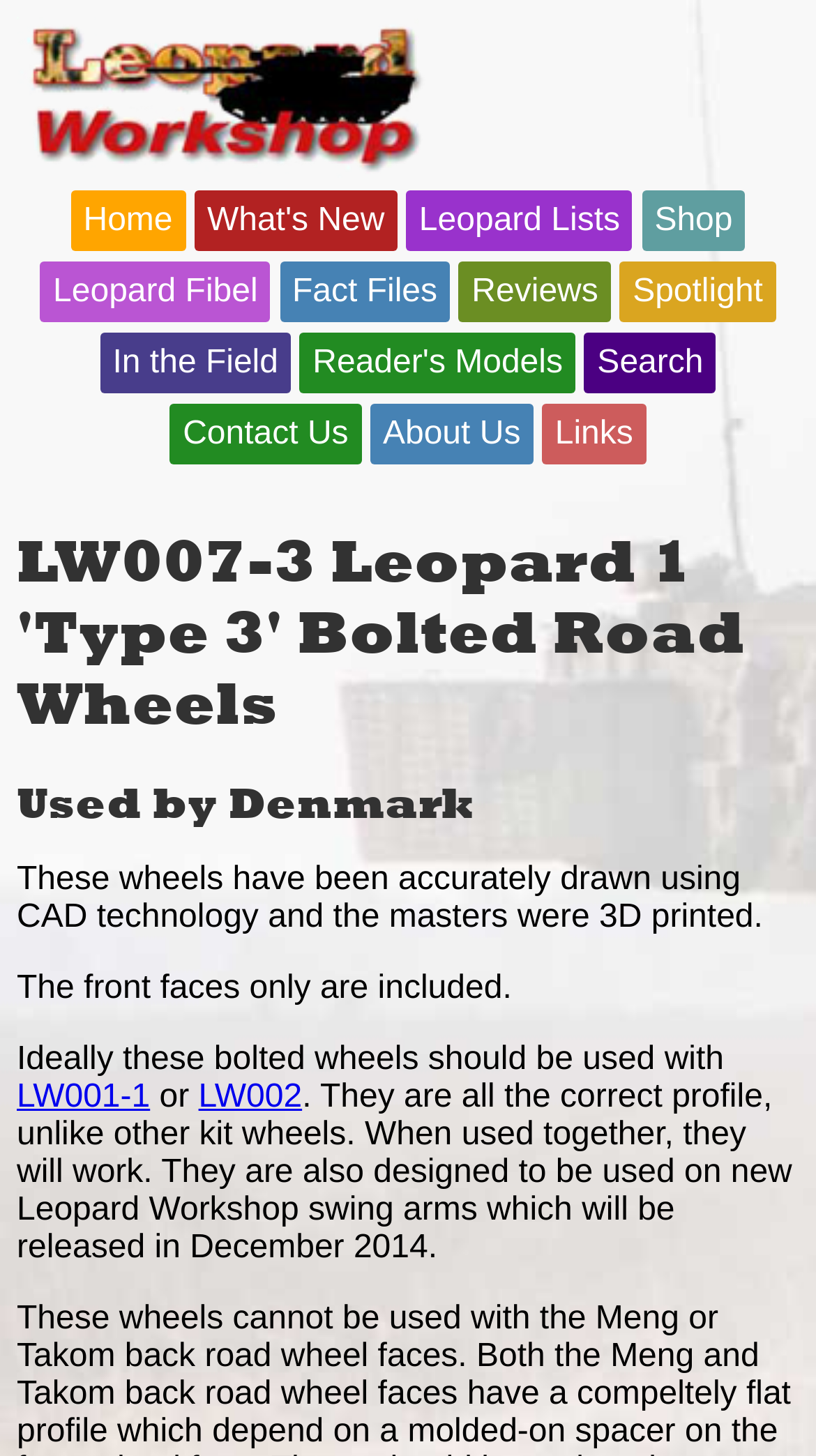Please pinpoint the bounding box coordinates for the region I should click to adhere to this instruction: "Go to the 'Shop' page".

[0.787, 0.131, 0.913, 0.173]